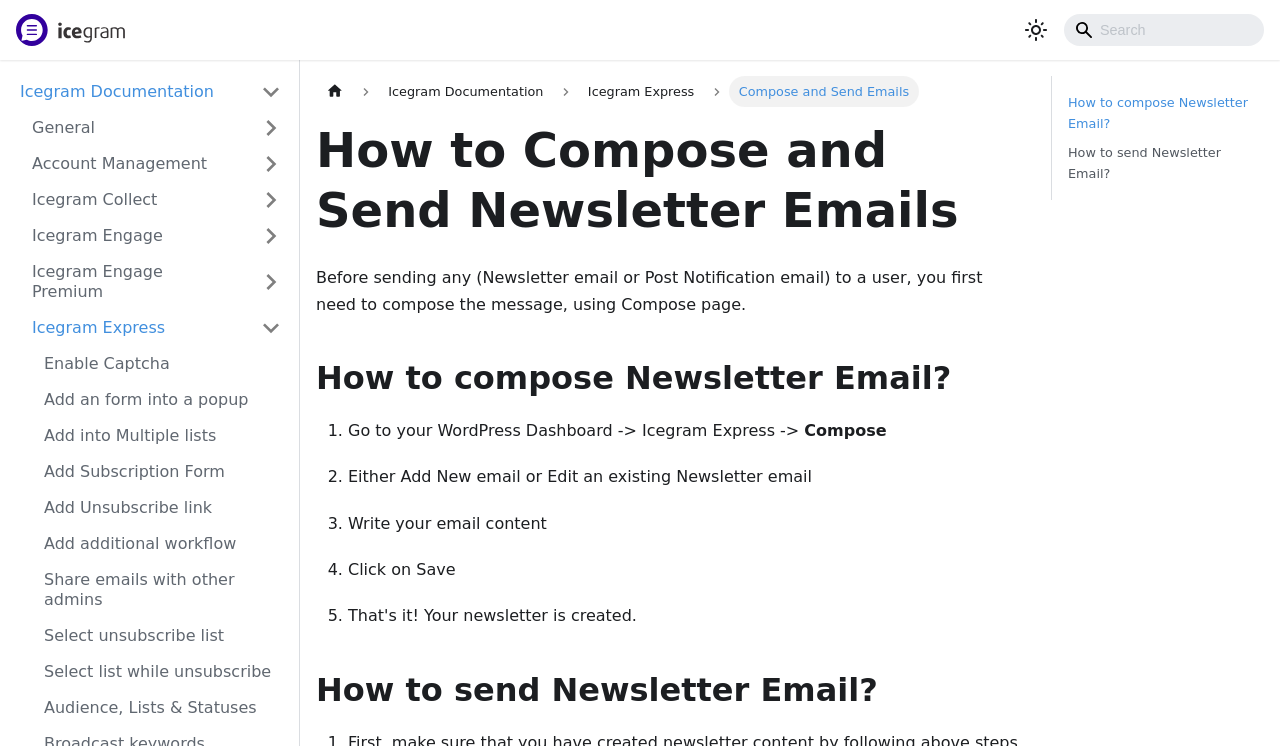What is the first step to compose a newsletter email?
Refer to the image and give a detailed answer to the question.

According to the instructions on the page, the first step to compose a newsletter email is to go to the WordPress Dashboard, specifically to Icegram Express -> Compose, as indicated by the list marker '1.' and the static text 'Go to your WordPress Dashboard -> Icegram Express -> Compose'.